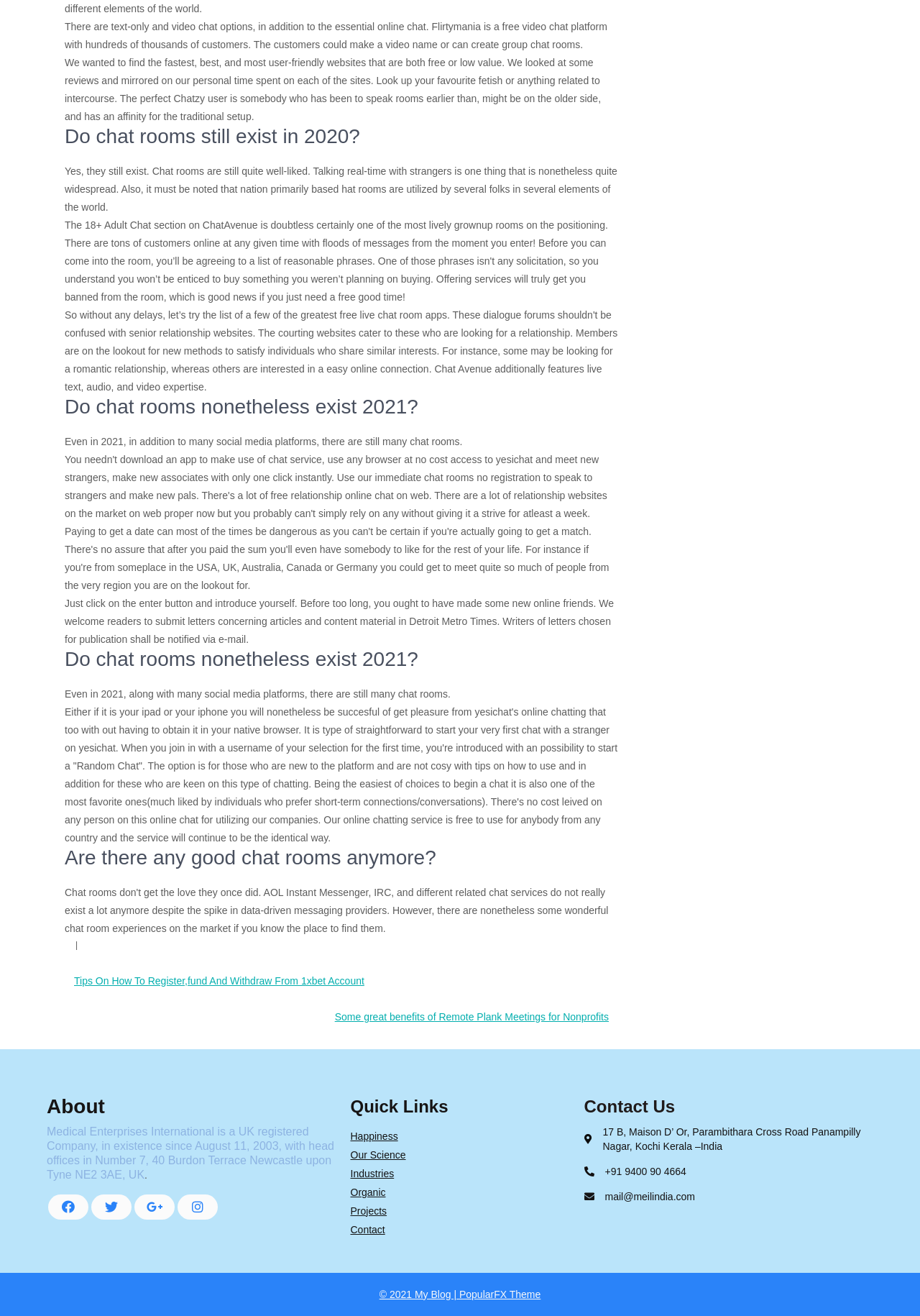What is the company name mentioned in the About section?
Please provide a detailed answer to the question.

In the About section, the StaticText element with bounding box coordinates [0.051, 0.855, 0.363, 0.897] mentions that Medical Enterprises International is a UK registered Company.